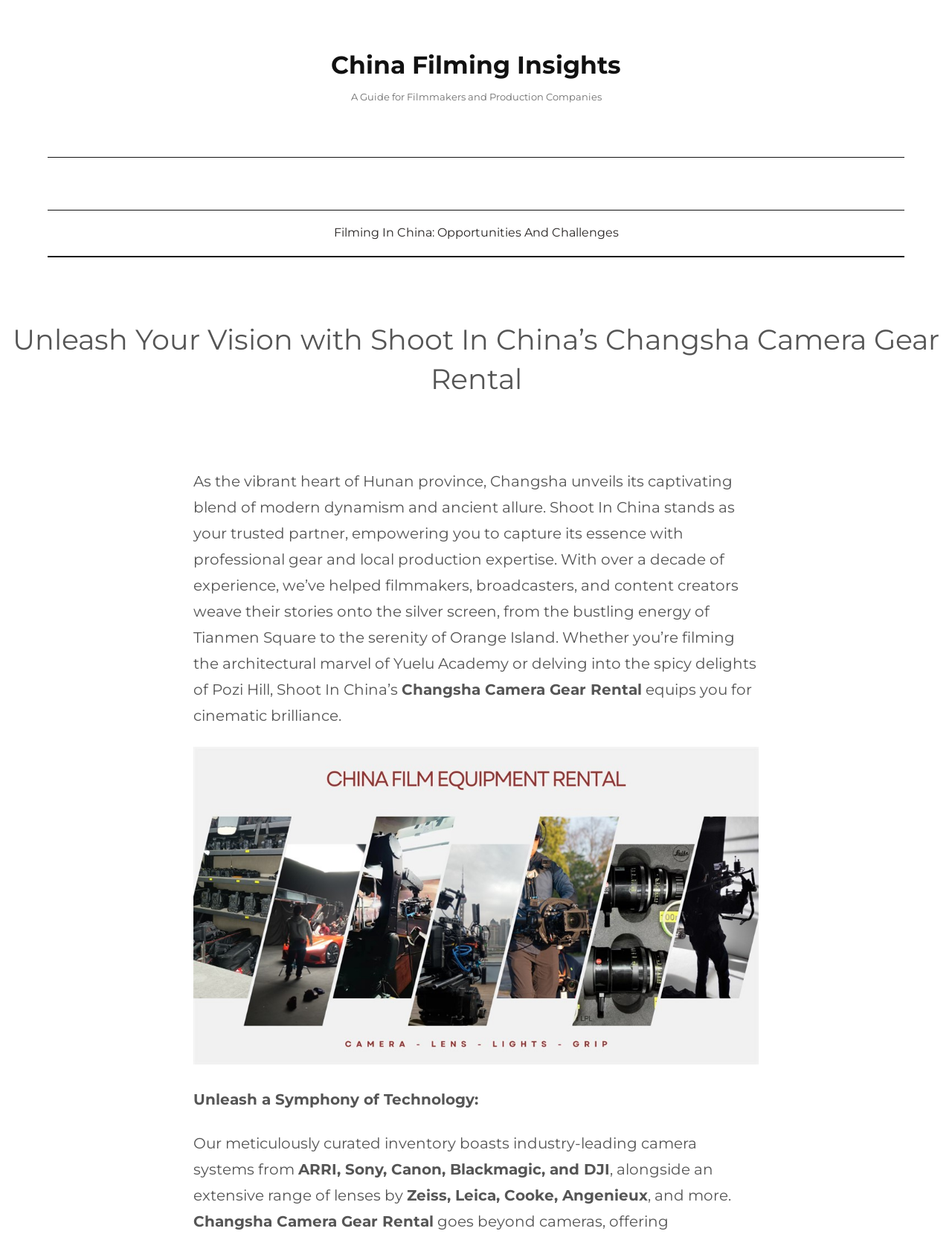Give a one-word or one-phrase response to the question:
What is the main service offered by Shoot In China?

Camera Gear Rental